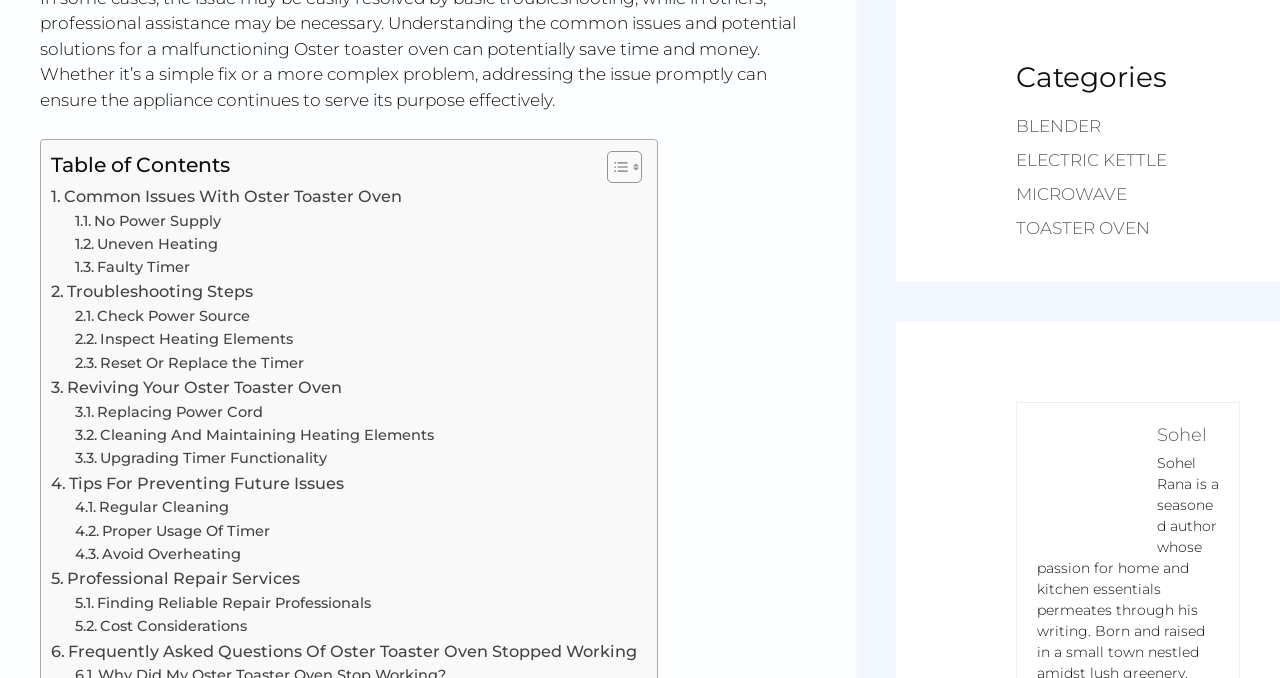Please locate the bounding box coordinates for the element that should be clicked to achieve the following instruction: "Toggle Table of Content". Ensure the coordinates are given as four float numbers between 0 and 1, i.e., [left, top, right, bottom].

[0.463, 0.221, 0.498, 0.271]